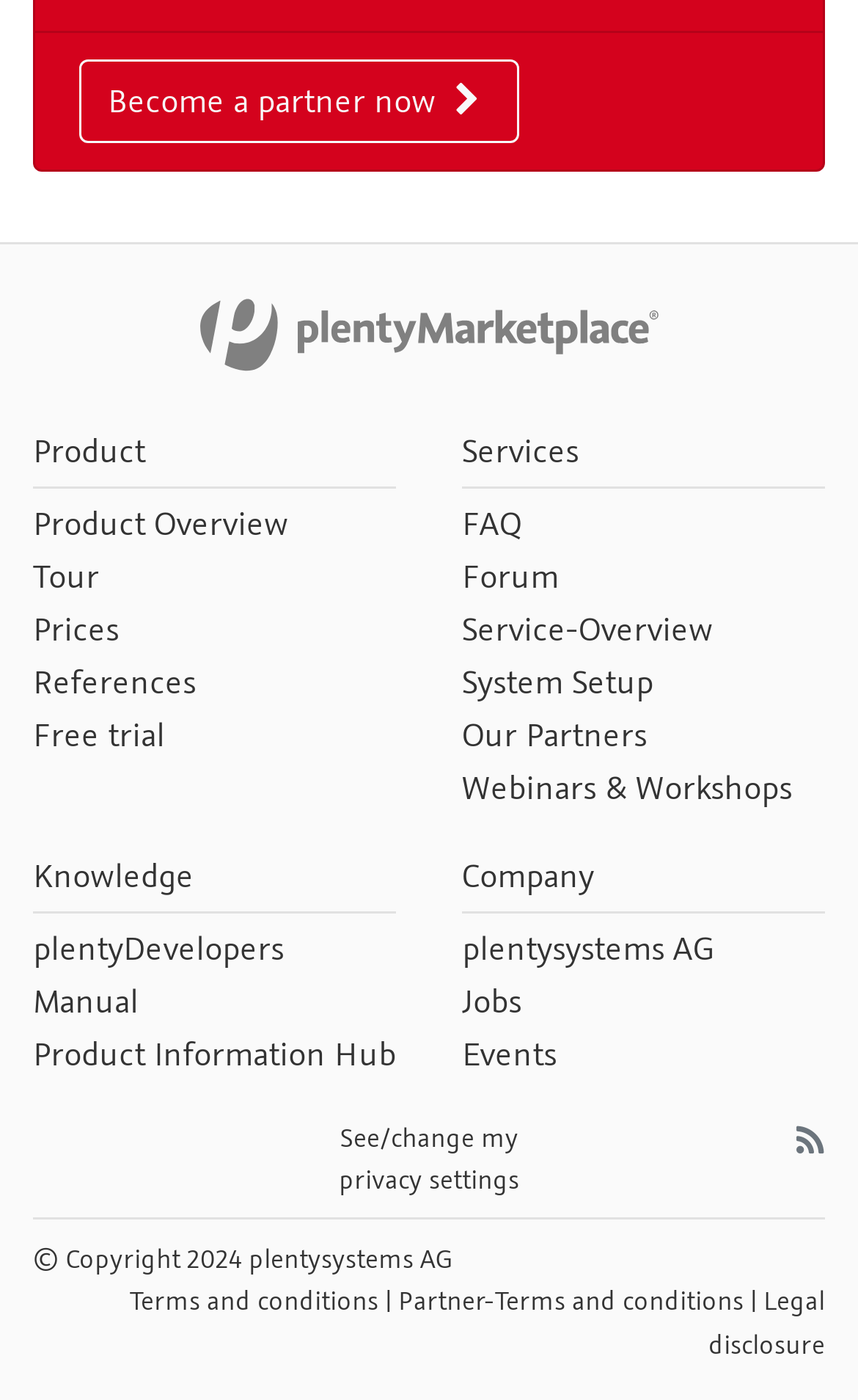Based on the visual content of the image, answer the question thoroughly: What are the main categories on the webpage?

The main categories on the webpage can be identified by the static text elements 'Product', 'Services', 'Knowledge', and 'Company', which are separated by horizontal separators and have links underneath them.